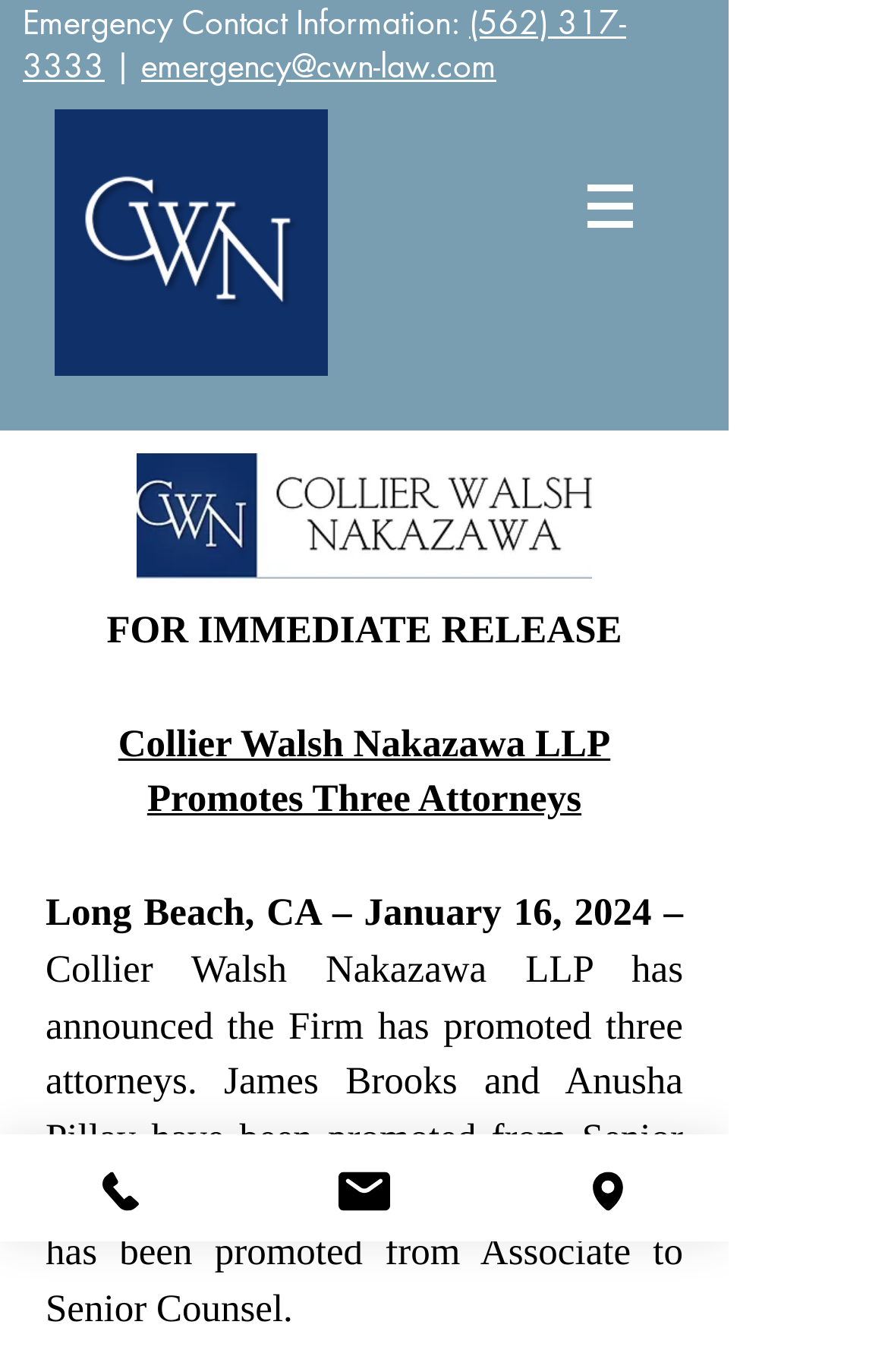Summarize the webpage comprehensively, mentioning all visible components.

The webpage appears to be a press release from CWN Law, announcing promotions of three attorneys. At the top, there is a heading with emergency contact information, including a phone number and email address. Below this, there is a logo image, "cwnAsset 12.png", which is positioned near the top-left corner of the page.

To the right of the logo, there is a navigation menu labeled "Site", which contains a button with a dropdown menu. The button is accompanied by a small image.

The main content of the press release is divided into several sections. The first section starts with a large image, "_edited.jpg", which takes up a significant portion of the page. Below this image, there is a series of static text elements, including the title "Collier Walsh Nakazawa LLP Promotes Three Attorneys" and a brief description of the promotions.

The text is arranged in a single column, with each section separated by a small gap. The text is generally centered on the page, with some elements, such as the title, taking up more horizontal space than others.

At the bottom of the page, there are three links labeled "Phone", "Email", and "Address", each accompanied by a small image. These links are arranged horizontally, taking up the full width of the page.